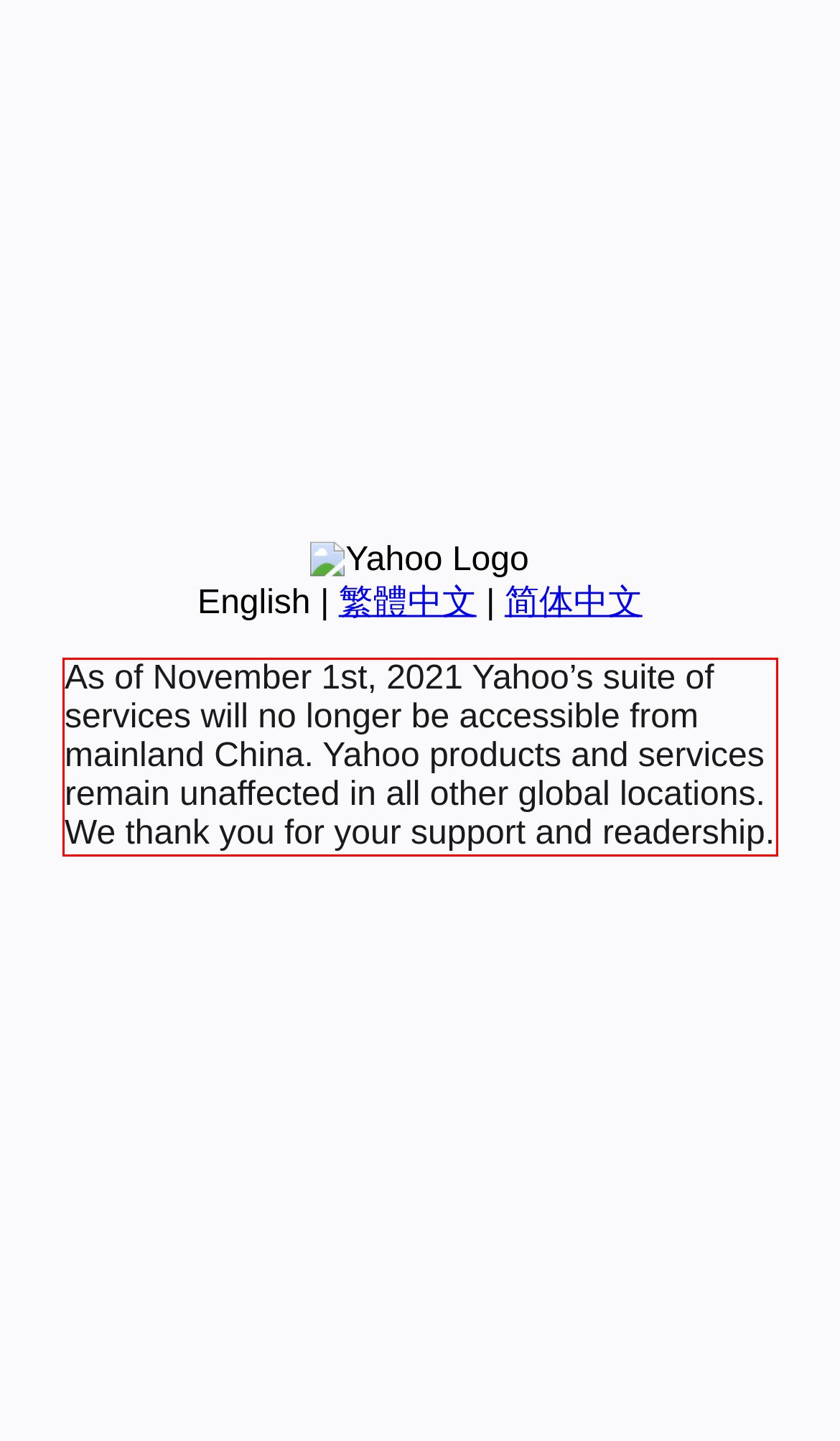Within the provided webpage screenshot, find the red rectangle bounding box and perform OCR to obtain the text content.

As of November 1st, 2021 Yahoo’s suite of services will no longer be accessible from mainland China. Yahoo products and services remain unaffected in all other global locations. We thank you for your support and readership.